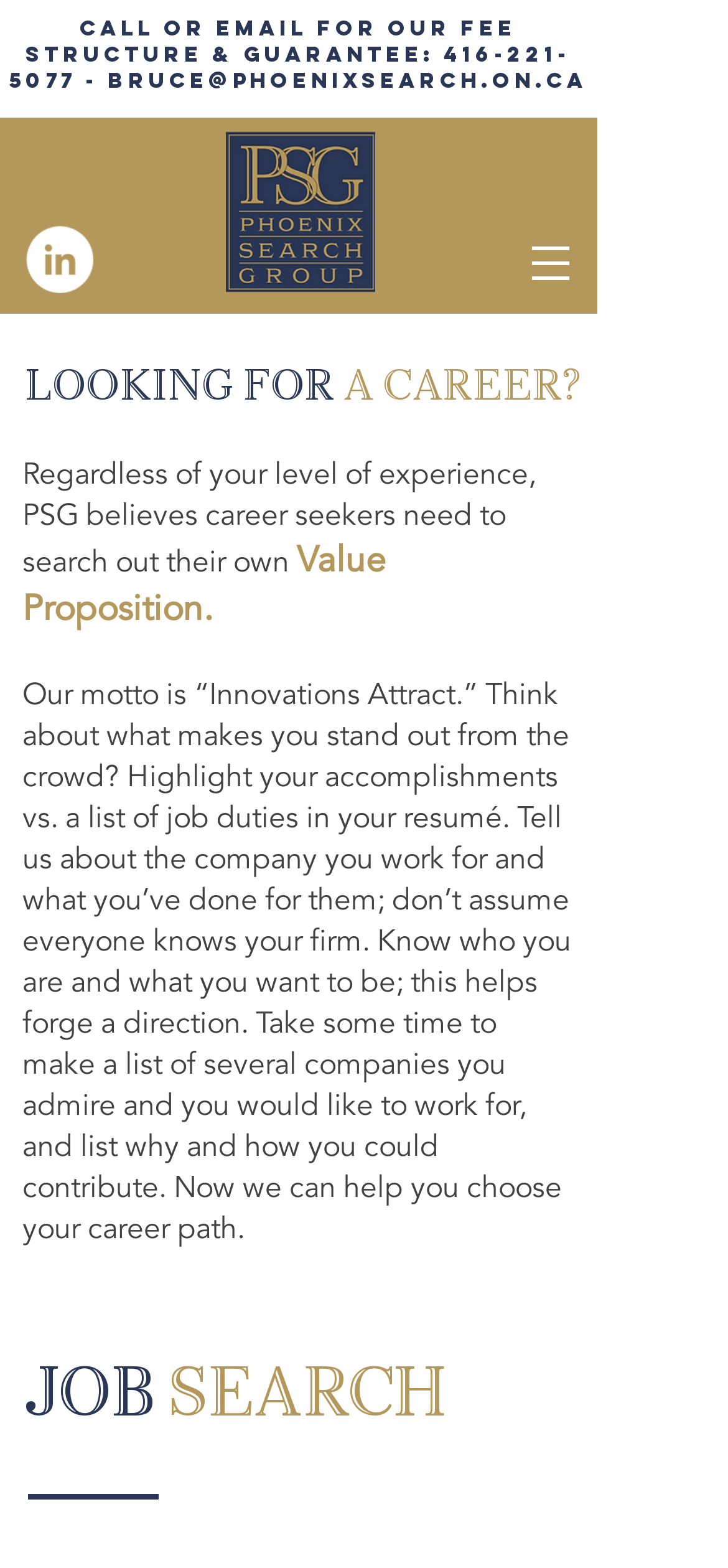Create a detailed narrative describing the layout and content of the webpage.

The webpage is a career search platform, specifically for the Phoenix Search Group in Canada. At the top, there is a navigation menu labeled "Site" with a button that has a popup menu, accompanied by an image. Below this, there is a heading that displays the company's contact information, including a phone number and email address, which are also clickable links.

To the left of the contact information, there is a social bar with a link to the president's profile, accompanied by an image. Next to the social bar, there is a logo image of the Phoenix Search Group.

The main content of the page is divided into two sections. The top section has a heading "JOB SEARCH" and a subheading "LOOKING FOR A CAREER?" followed by a paragraph of text that discusses the importance of career seekers taking an active role in their job search. The text emphasizes the need to highlight accomplishments, know what one wants to achieve, and identify companies to work for.

There are no visible job postings on this page, but the meta description suggests that the page is regularly updated with new job postings. The page invites users to submit their resume for future job sourcing. Overall, the page appears to be an introduction to the career search services offered by the Phoenix Search Group.